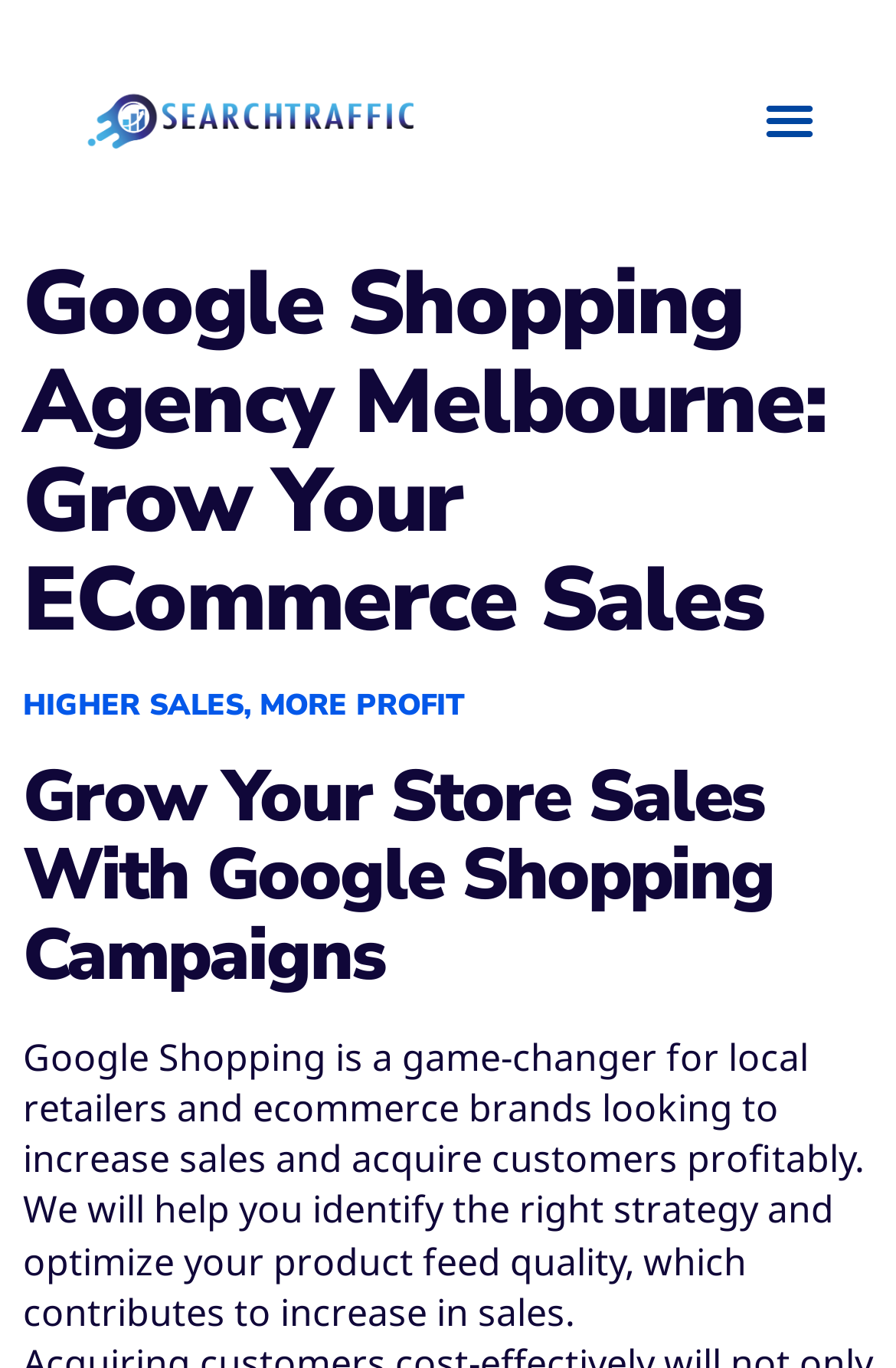What is the benefit of using Google Shopping campaigns?
Offer a detailed and full explanation in response to the question.

The webpage states that using Google Shopping campaigns can lead to higher sales and more profit. It also highlights the importance of optimizing product feed quality to achieve this goal.